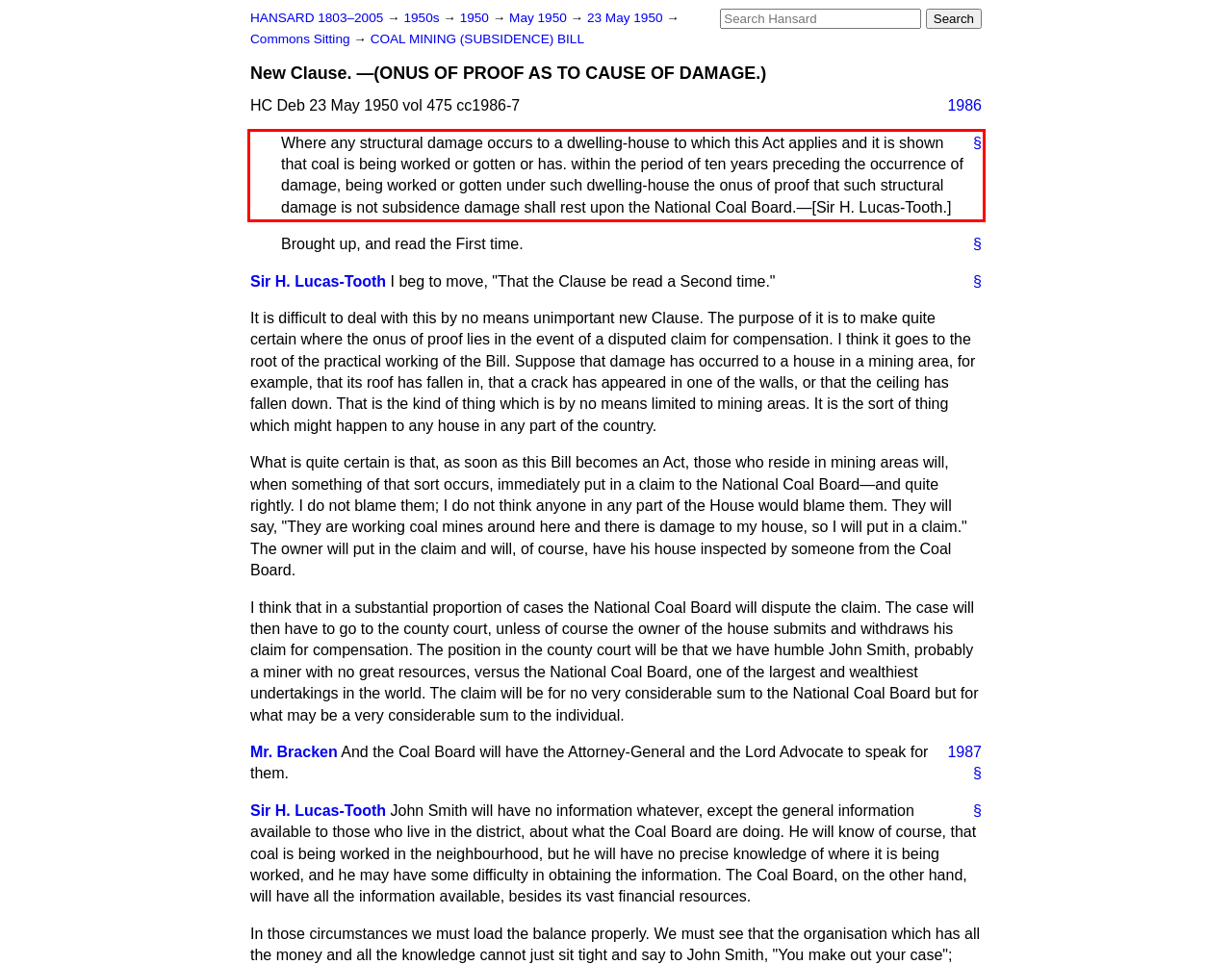You are presented with a webpage screenshot featuring a red bounding box. Perform OCR on the text inside the red bounding box and extract the content.

§ Where any structural damage occurs to a dwelling-house to which this Act applies and it is shown that coal is being worked or gotten or has. within the period of ten years preceding the occurrence of damage, being worked or gotten under such dwelling-house the onus of proof that such structural damage is not subsidence damage shall rest upon the National Coal Board.—[Sir H. Lucas-Tooth.]